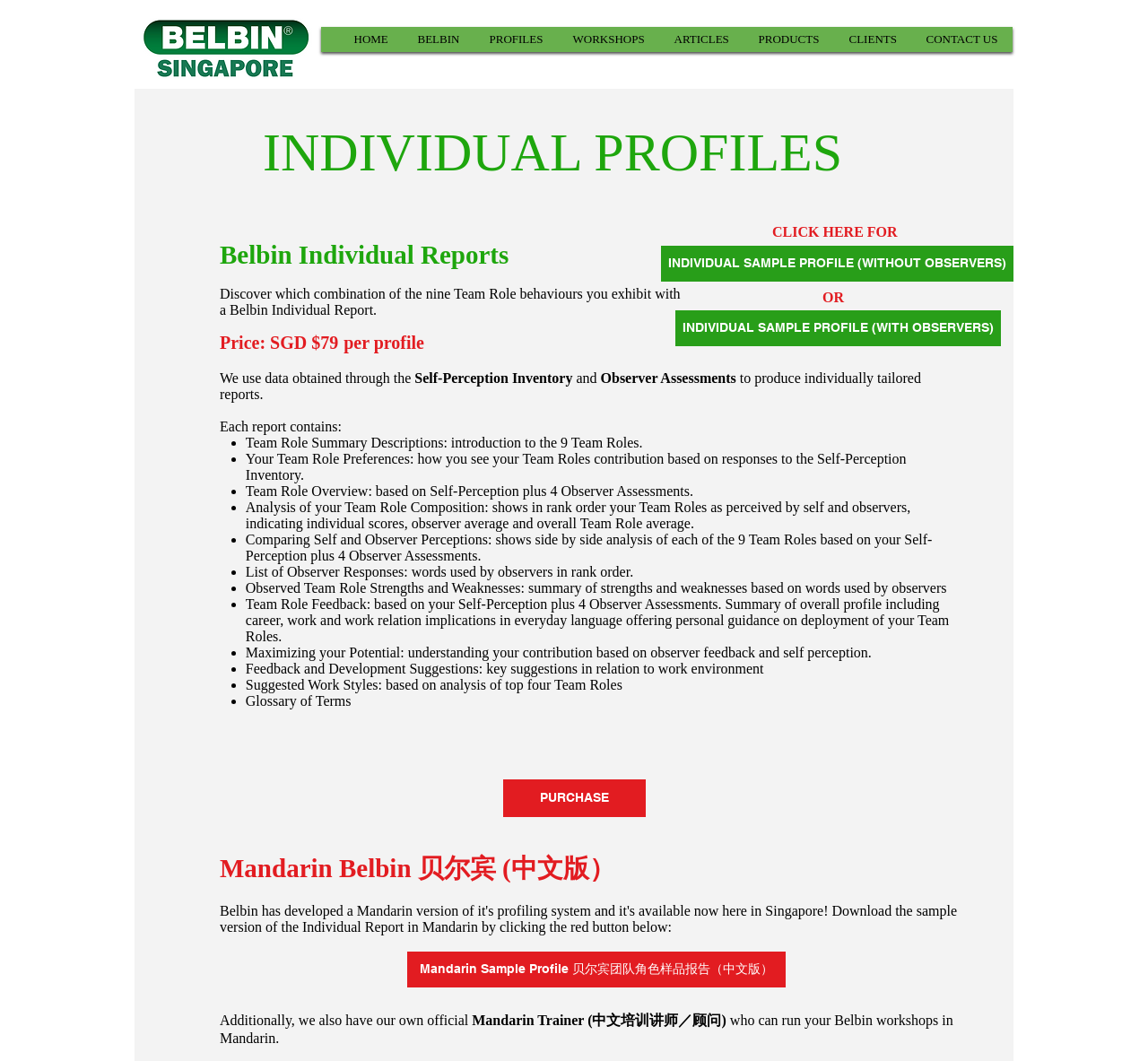Find the bounding box coordinates of the element I should click to carry out the following instruction: "Learn more about Mandarin Belbin".

[0.191, 0.802, 0.841, 0.836]